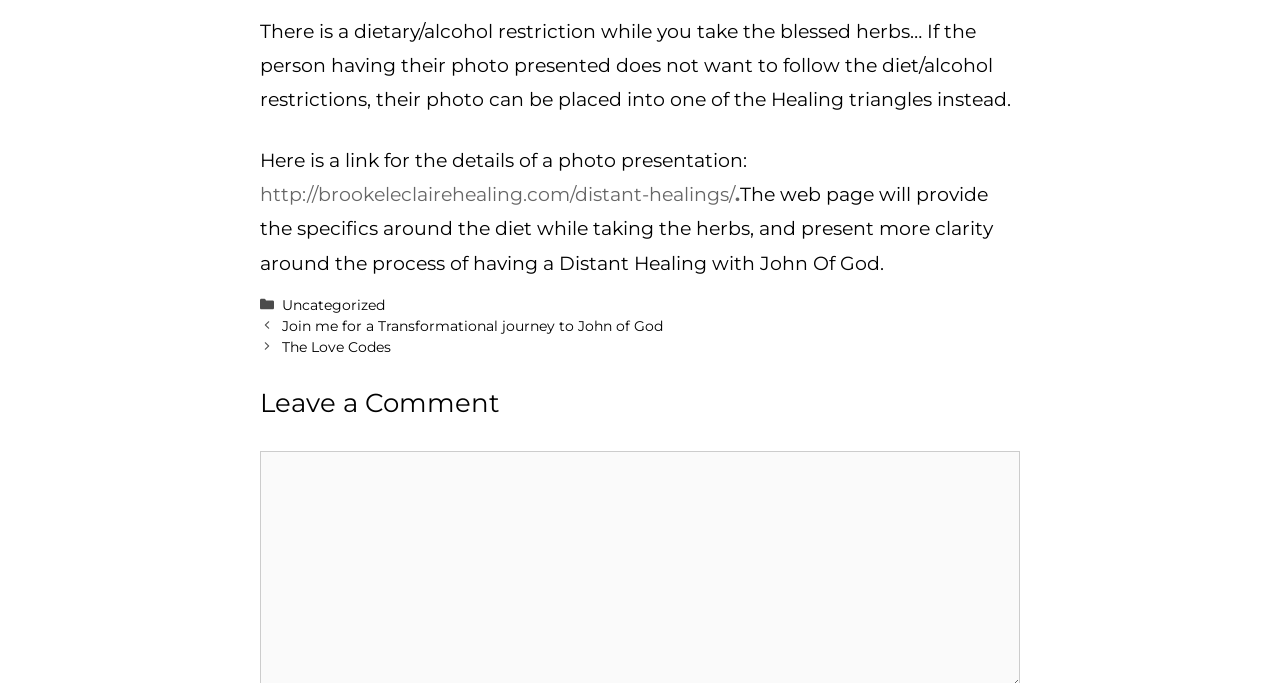What is the purpose of the Healing triangles?
Use the screenshot to answer the question with a single word or phrase.

For those who don't follow diet/alcohol restrictions